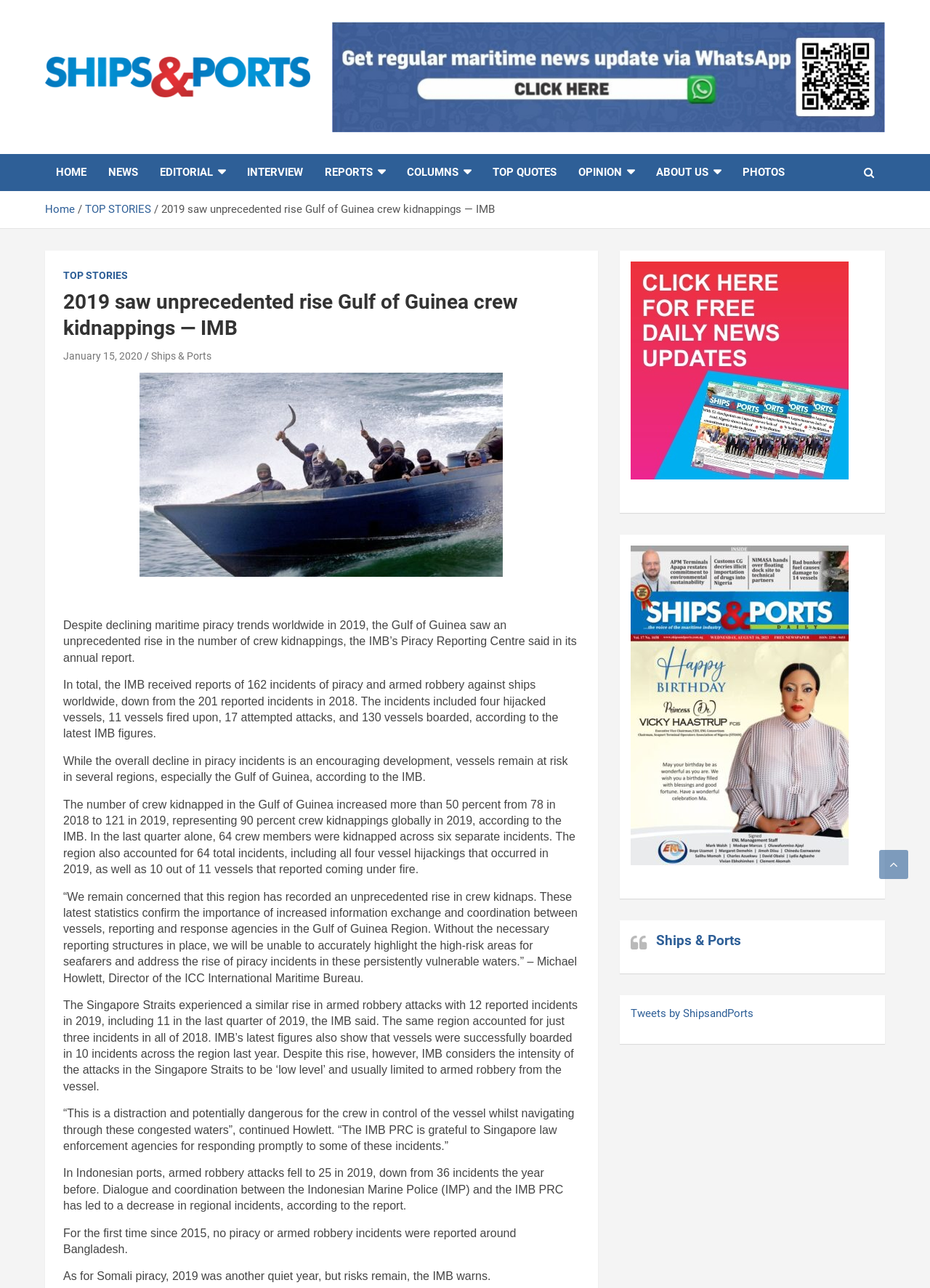Articulate a complete and detailed caption of the webpage elements.

This webpage is about maritime news, specifically focusing on piracy incidents worldwide in 2019. At the top, there is a logo and a link to "Ships & Ports" on the left, accompanied by a heading with the same text. Below this, there is a navigation menu with links to "HOME", "NEWS", "EDITORIAL", and other sections.

The main content of the page is an article about the rise of piracy incidents in the Gulf of Guinea. The article is divided into several paragraphs, with headings and static text describing the situation. There are also links to related news articles, such as "Asia records 57 piracy incidents in eight months".

On the right side of the page, there is a banner advertisement with an image. Below this, there are links to "Newsletter" and "Online Paper", each with an accompanying image. Further down, there is a blockquote with a link to "Ships & Ports" and a link to "Tweets by ShipsandPorts".

At the very bottom of the page, there is a small icon with a link to an unknown destination. Overall, the webpage has a simple and organized layout, with a focus on presenting news articles and related information.